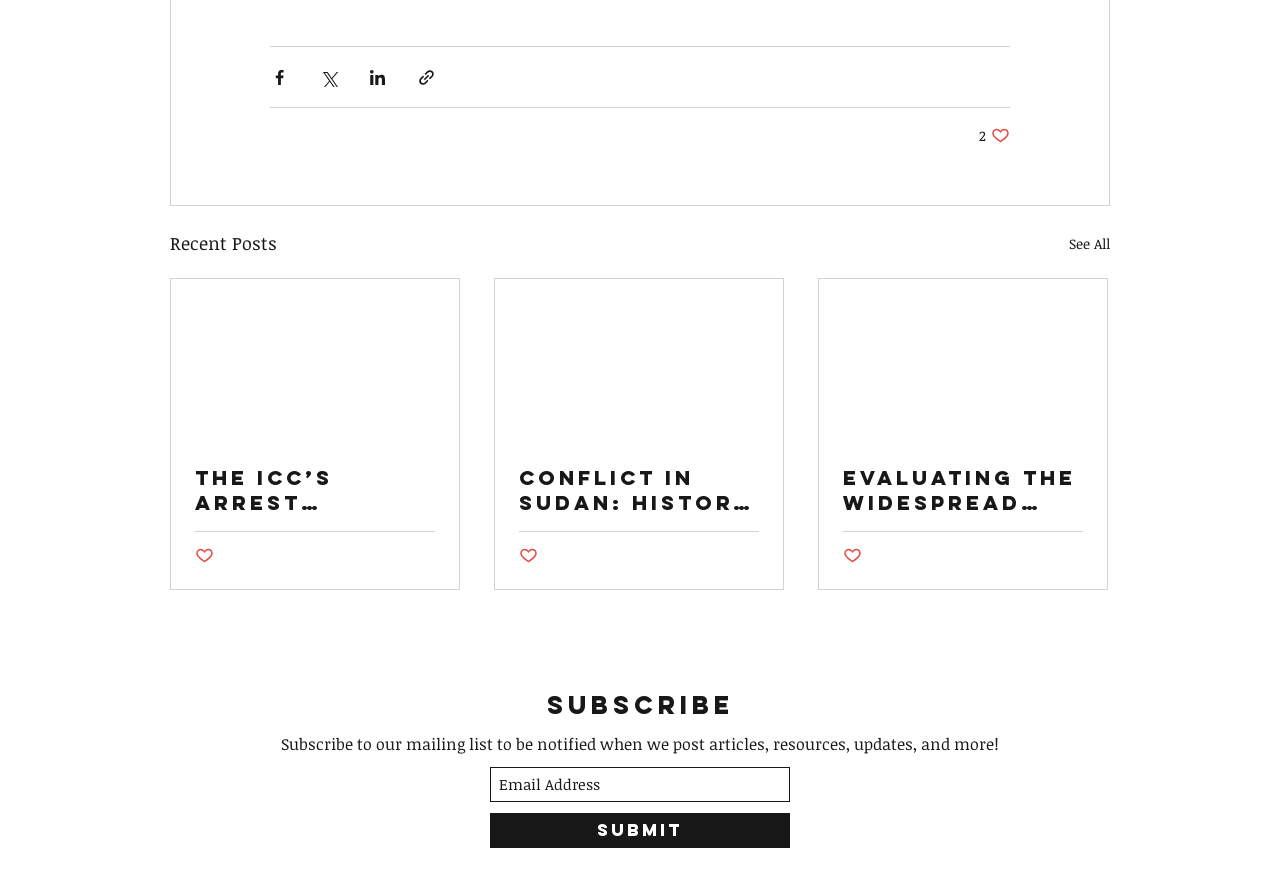Based on the description "See All", find the bounding box of the specified UI element.

[0.835, 0.257, 0.867, 0.289]